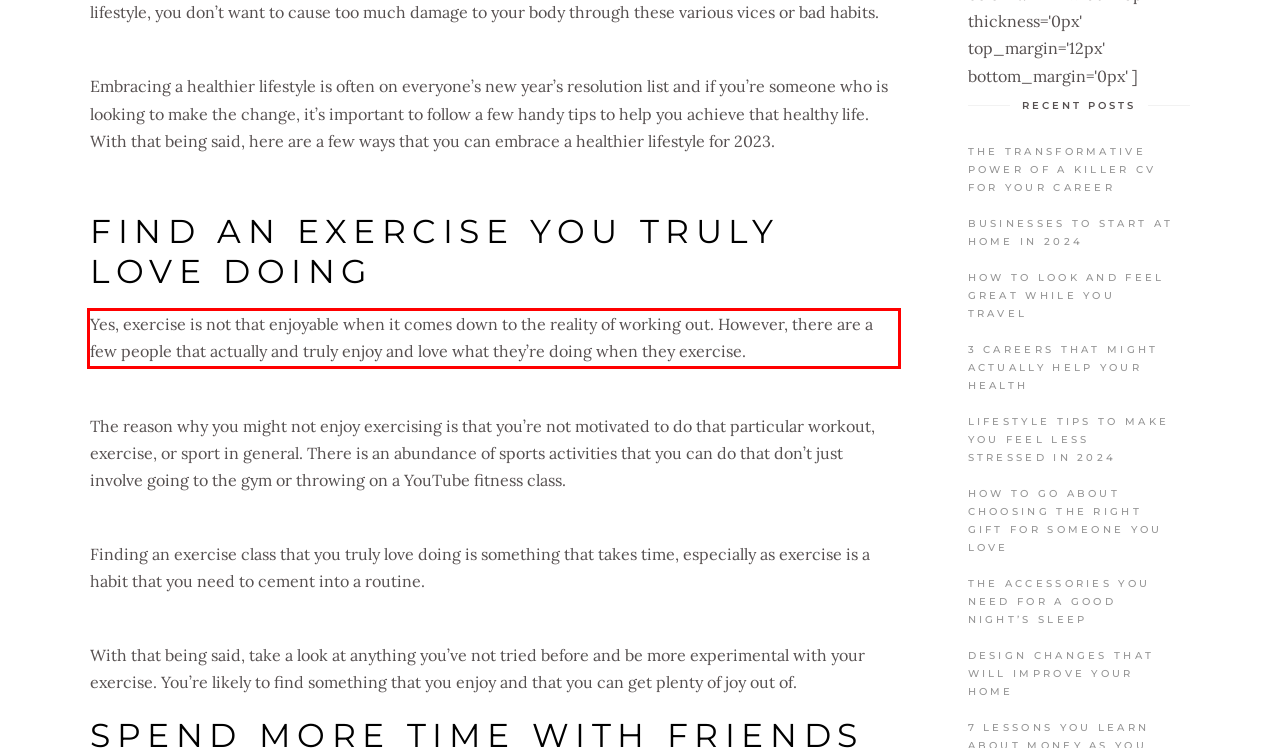Using the provided screenshot, read and generate the text content within the red-bordered area.

Yes, exercise is not that enjoyable when it comes down to the reality of working out. However, there are a few people that actually and truly enjoy and love what they’re doing when they exercise.